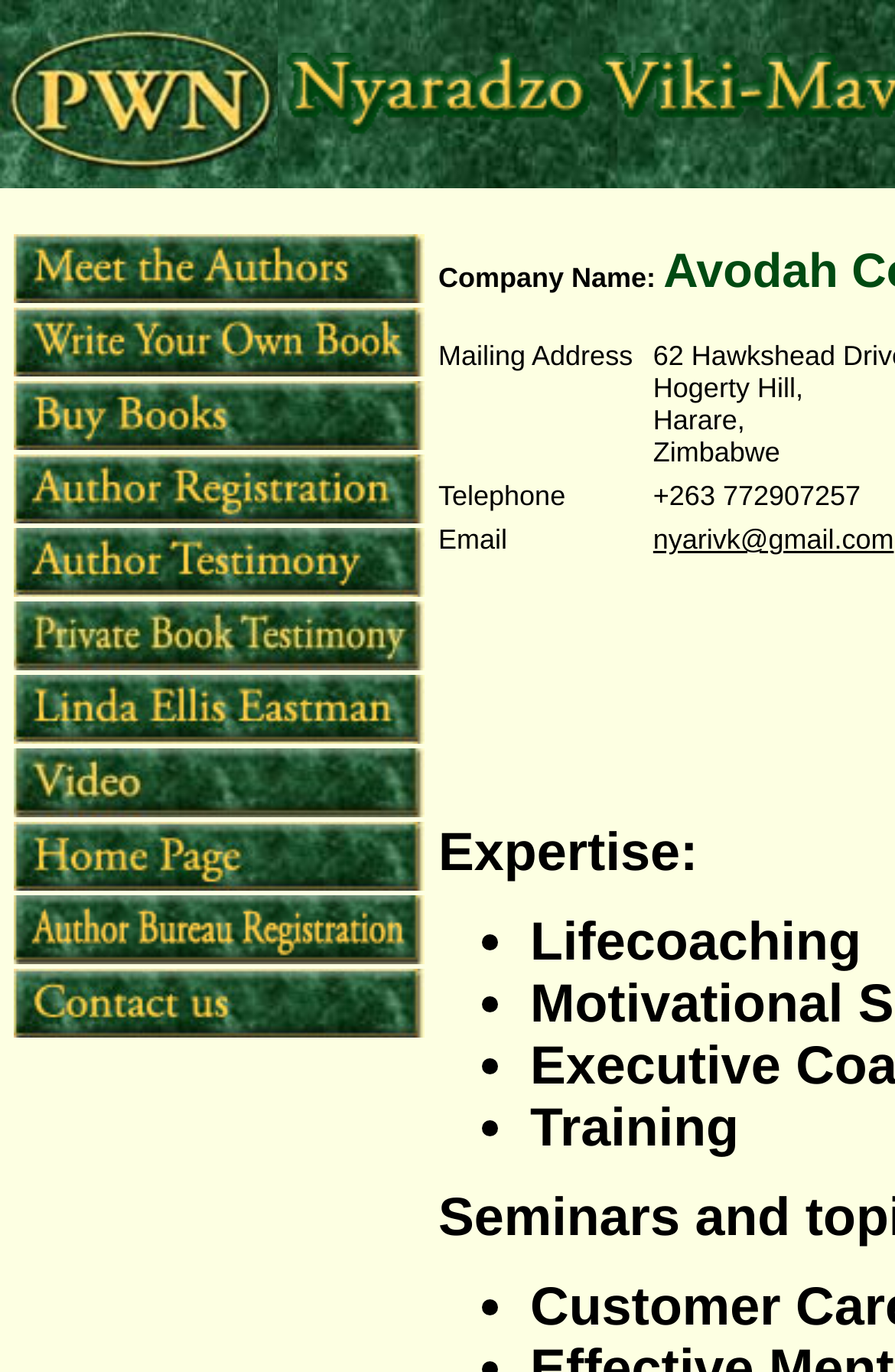How many links are present in the main section?
Answer the question with a single word or phrase, referring to the image.

12